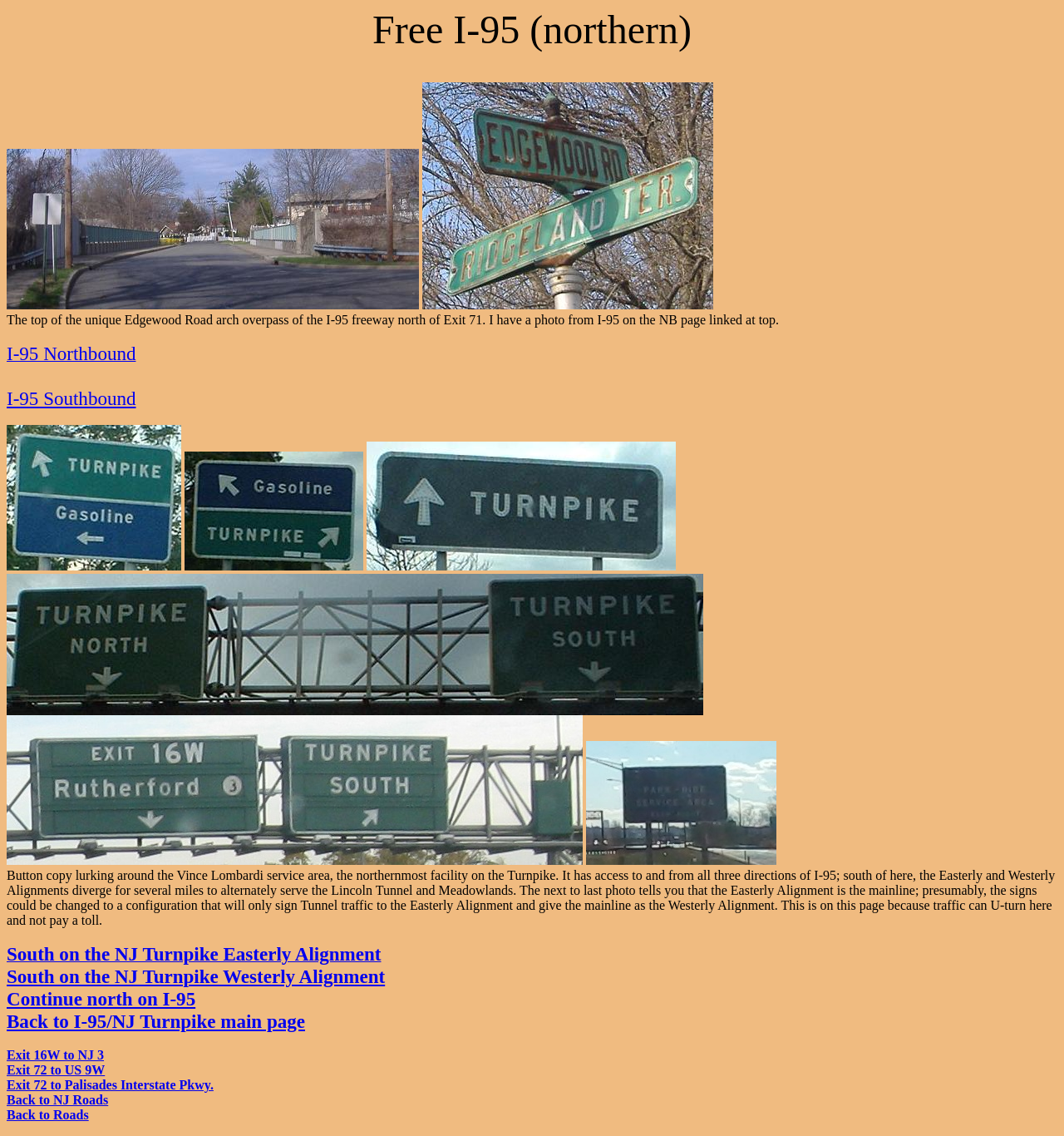Give a short answer to this question using one word or a phrase:
How many images are on this webpage?

9